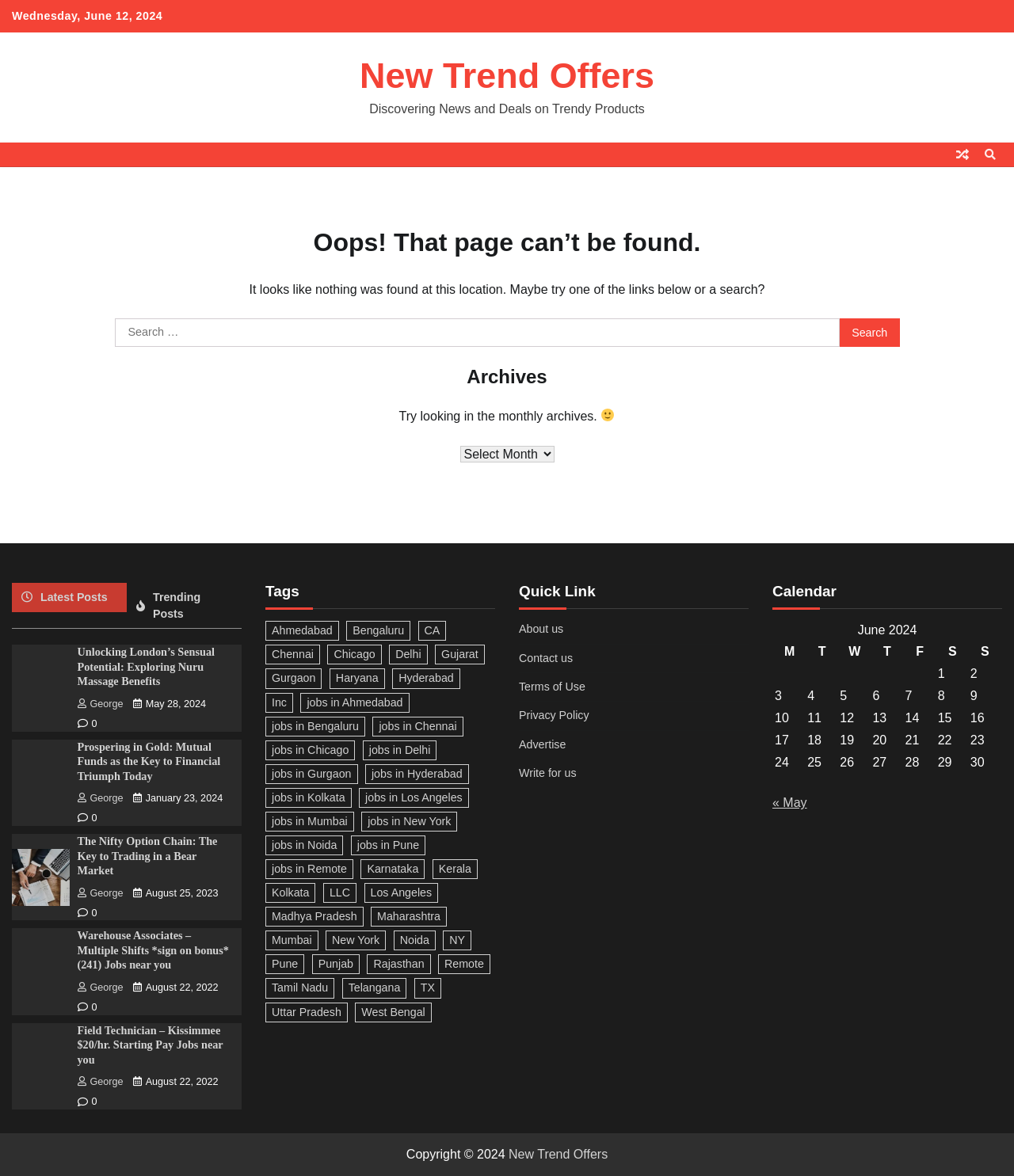What is the category of the link 'Ahmedabad (202 items)'?
Refer to the image and give a detailed answer to the question.

I found the category of the link by looking at its location, which is under a heading element with the text 'Tags', suggesting that it is a tag or category.